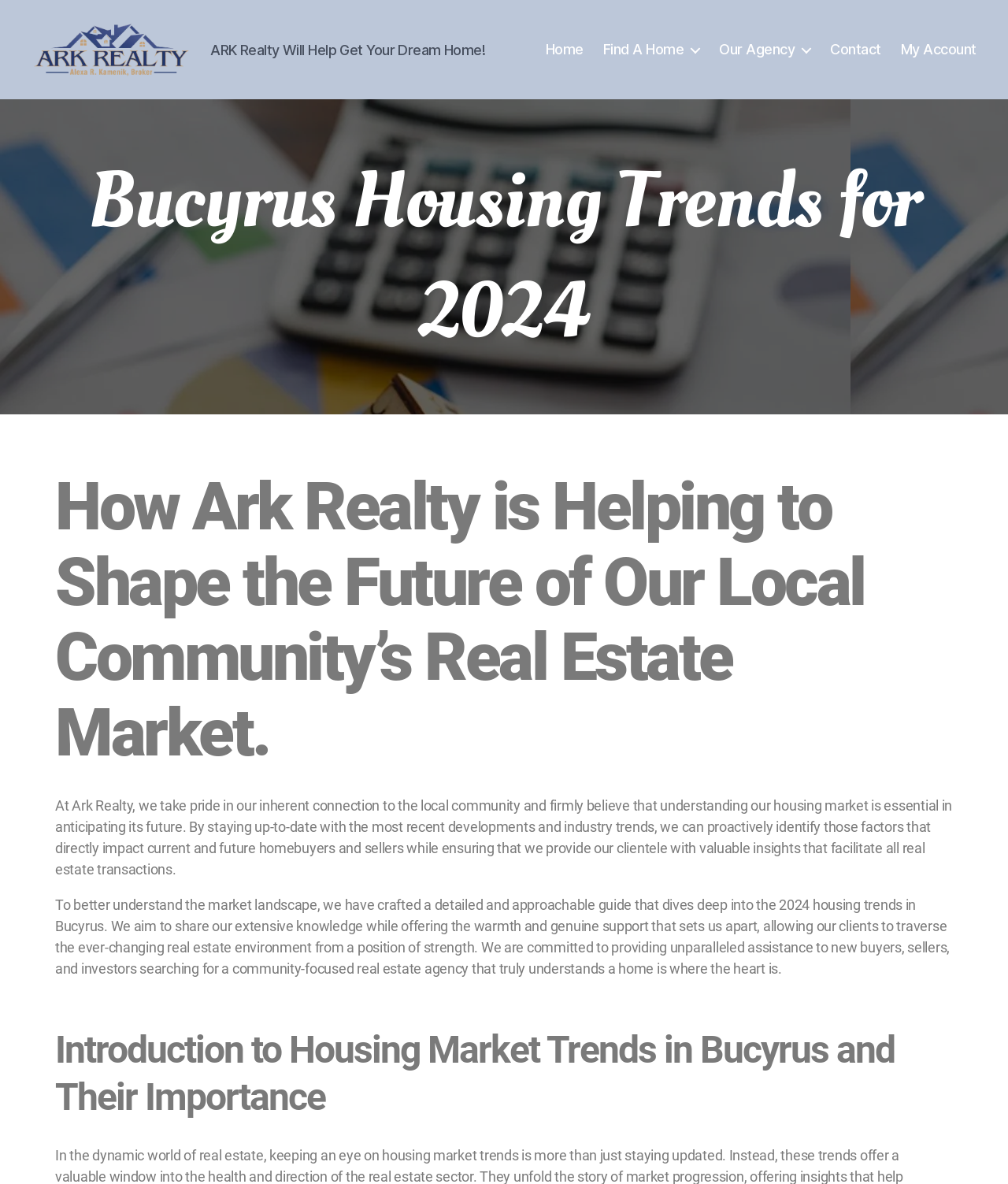Describe the webpage in detail, including text, images, and layout.

The webpage is focused on providing information about the housing market trends in Bucyrus for 2024. At the top left corner, there is an ARK Realty logo, accompanied by a tagline "ARK Realty Will Help Get Your Dream Home!" in a slightly larger font size. 

Below the logo, there is a horizontal navigation bar with five links: "Home", "Find A Home", "Our Agency", "Contact", and "My Account", which are evenly spaced and span across the top of the page.

The main content of the webpage is divided into sections, each with a clear heading. The first heading, "Bucyrus Housing Trends for 2024", is followed by a subheading that explains how Ark Realty is helping to shape the future of the local community's real estate market. 

Below the subheading, there are two paragraphs of text that provide an overview of Ark Realty's approach to understanding the housing market and their commitment to providing valuable insights to their clients. The text is well-structured and easy to read.

Further down the page, there is another heading, "Introduction to Housing Market Trends in Bucyrus and Their Importance", which suggests that the webpage will delve deeper into the specifics of the housing market trends in Bucyrus.